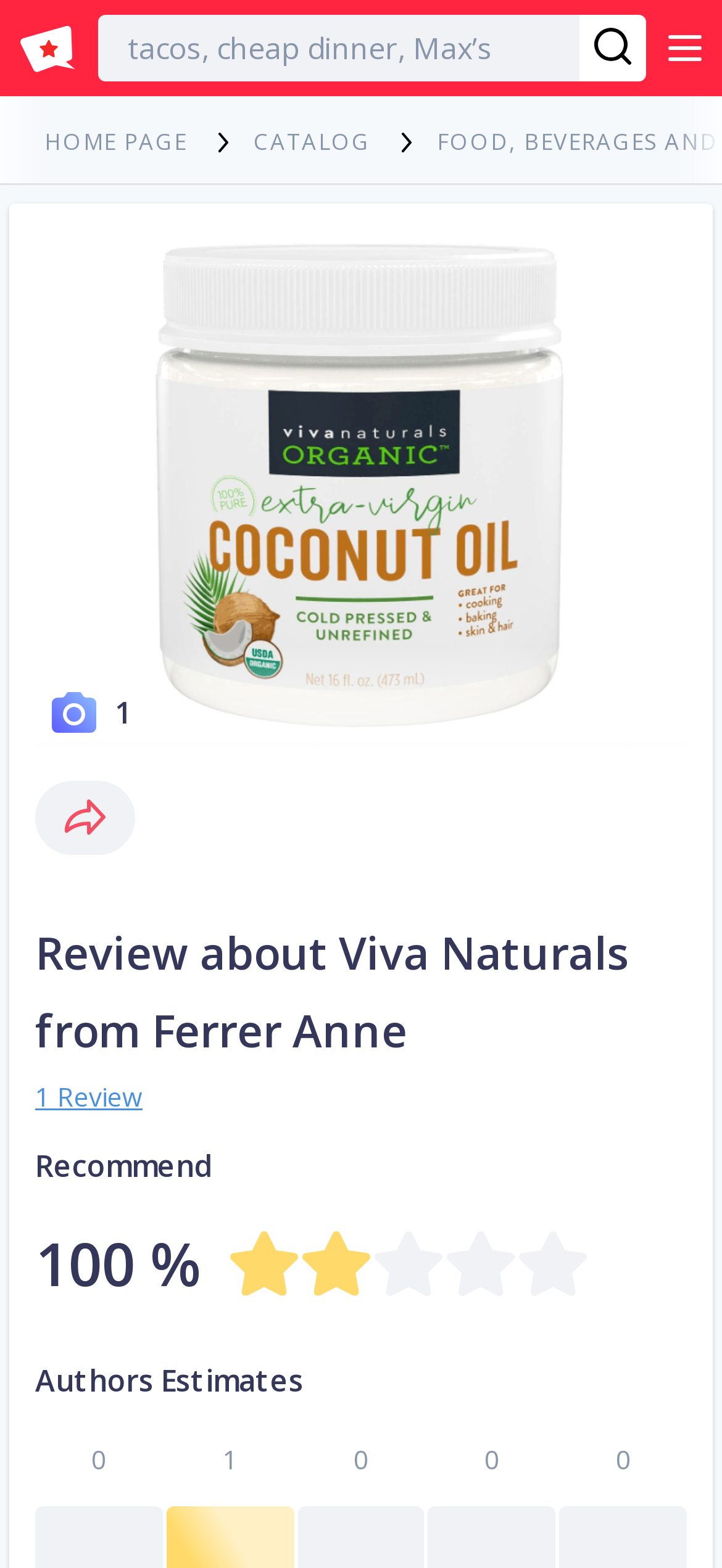How many reviews are there for Viva Naturals?
Please respond to the question thoroughly and include all relevant details.

The number of reviews can be found by looking at the link element with the text '1 Review' located at [0.049, 0.688, 0.197, 0.71].